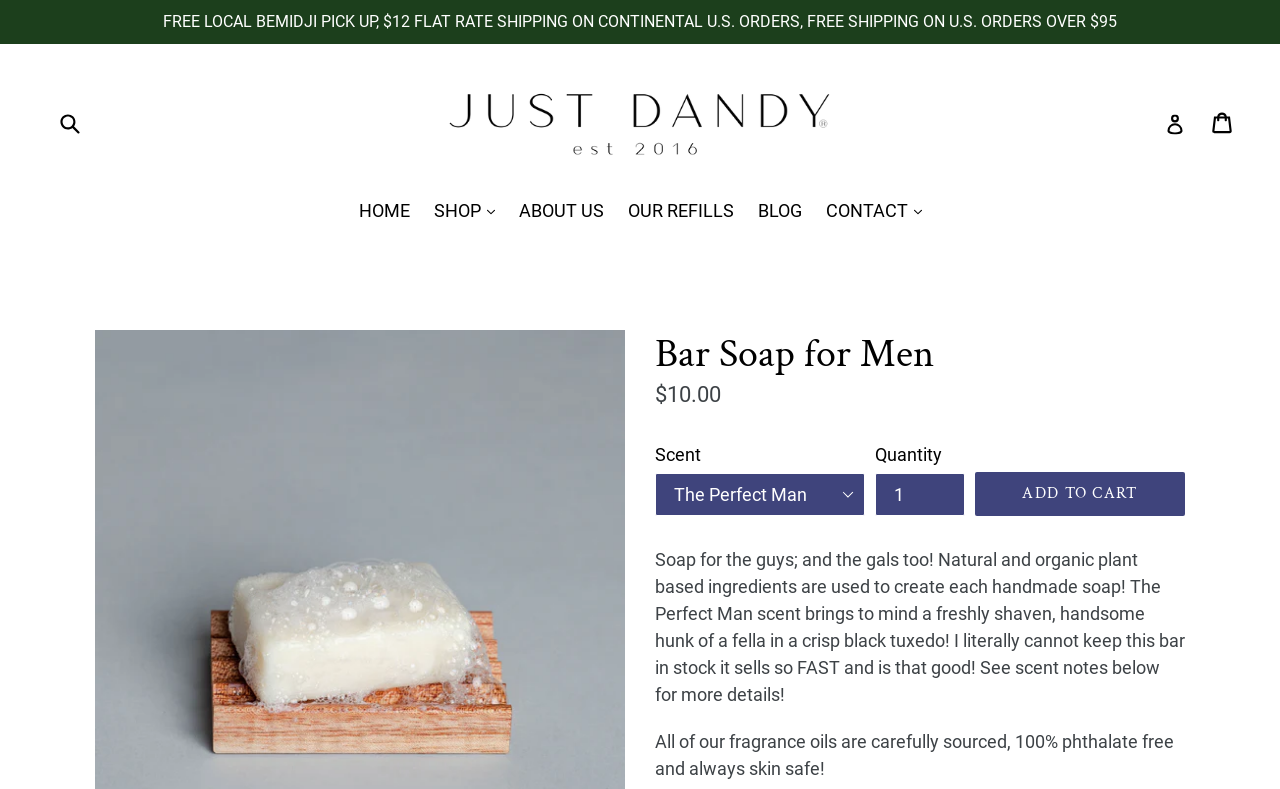Identify the bounding box coordinates for the UI element described by the following text: "OUR REFILLS". Provide the coordinates as four float numbers between 0 and 1, in the format [left, top, right, bottom].

[0.482, 0.249, 0.581, 0.287]